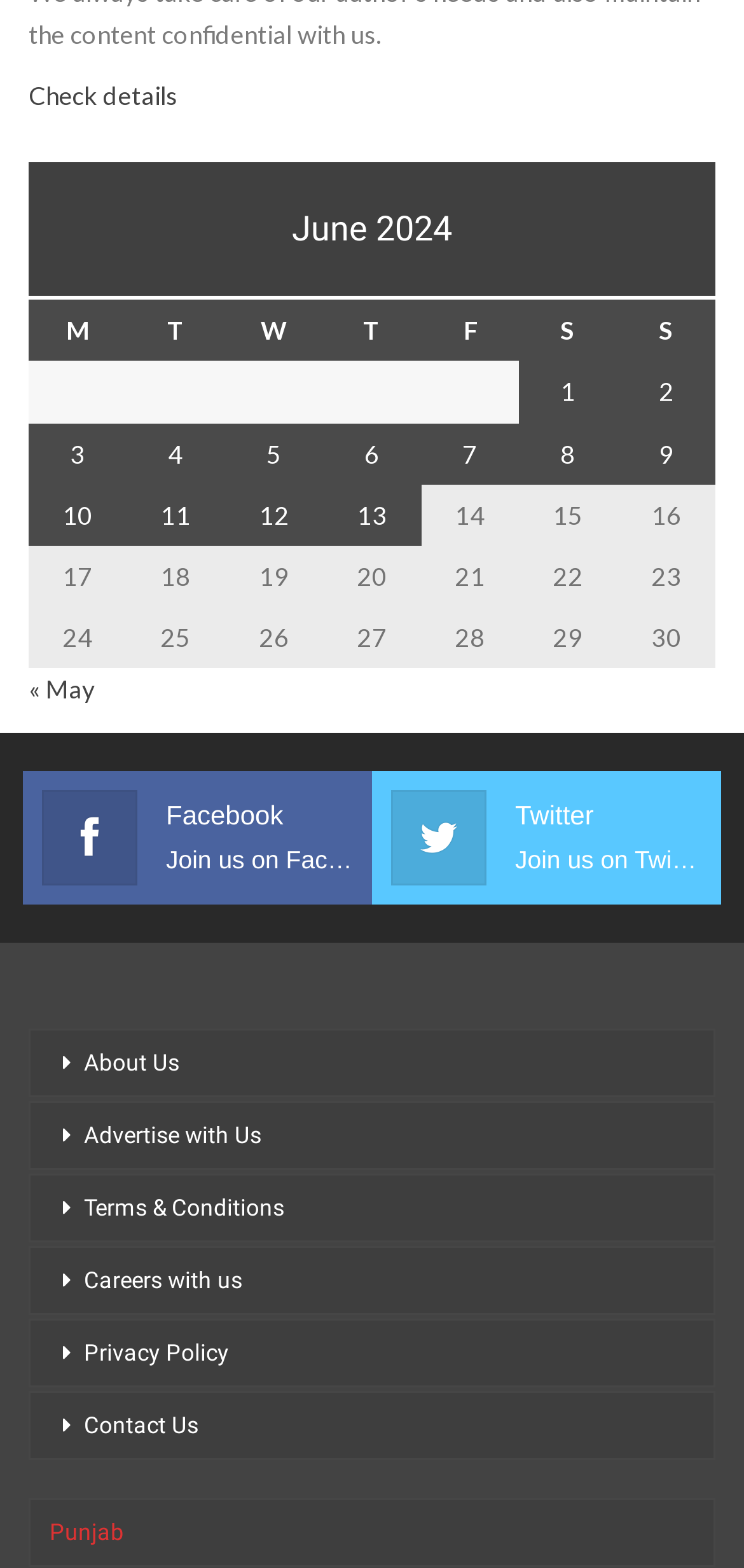Locate the bounding box coordinates of the area where you should click to accomplish the instruction: "Join us on Facebook".

[0.056, 0.506, 0.474, 0.562]